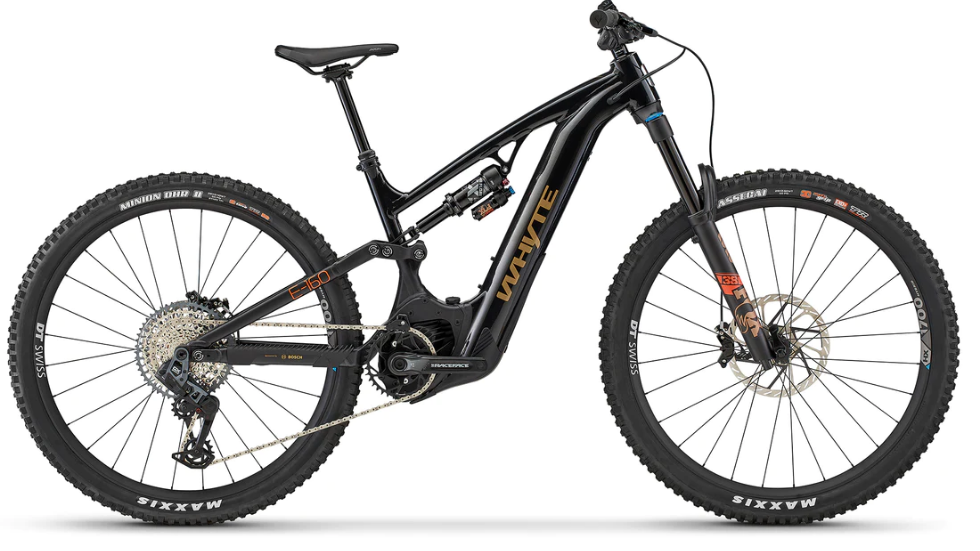What type of tires are fitted on the 29-inch wheels? From the image, respond with a single word or brief phrase.

Maxxis